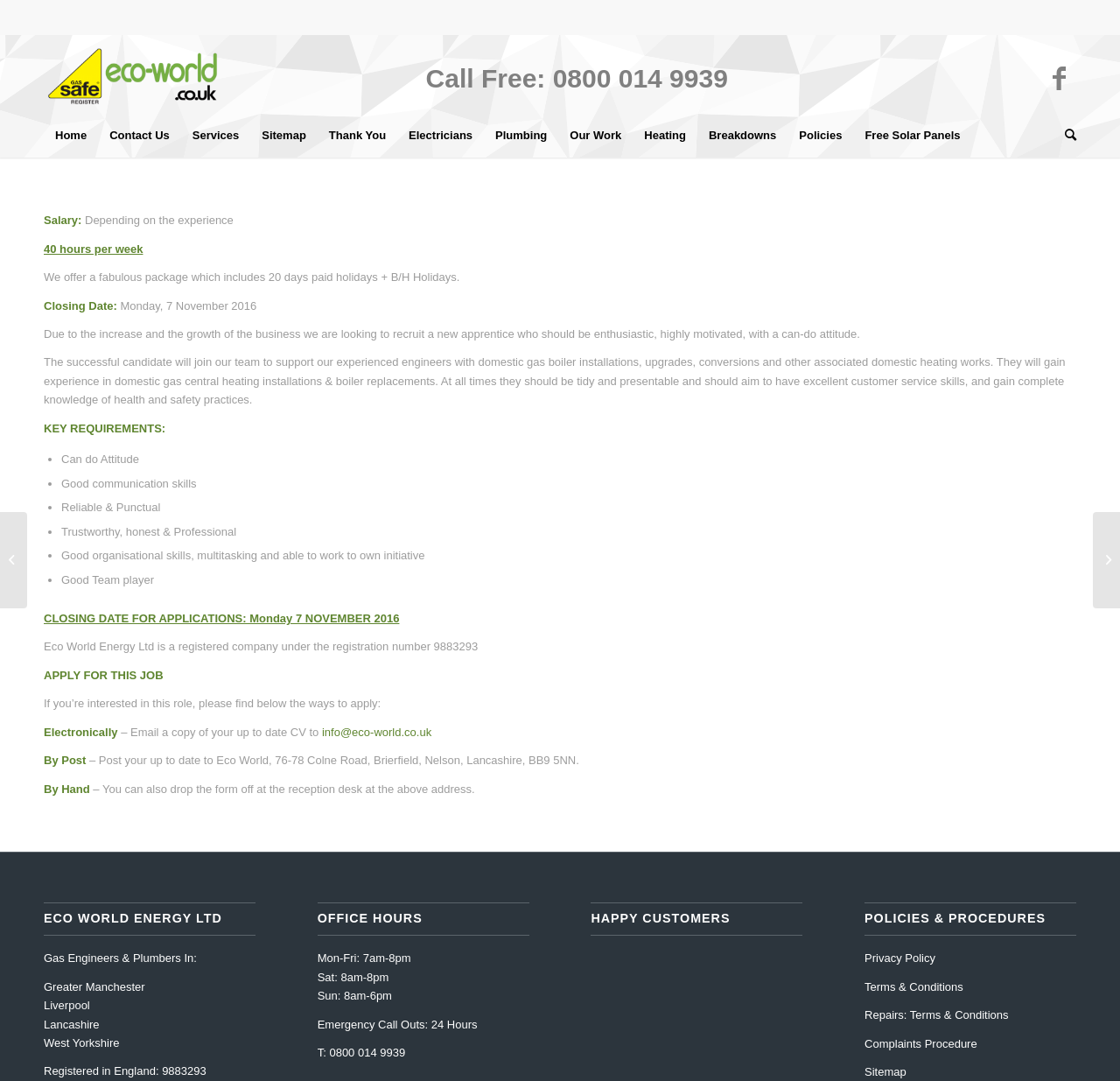Can you find the bounding box coordinates for the UI element given this description: "No worries!"? Provide the coordinates as four float numbers between 0 and 1: [left, top, right, bottom].

None